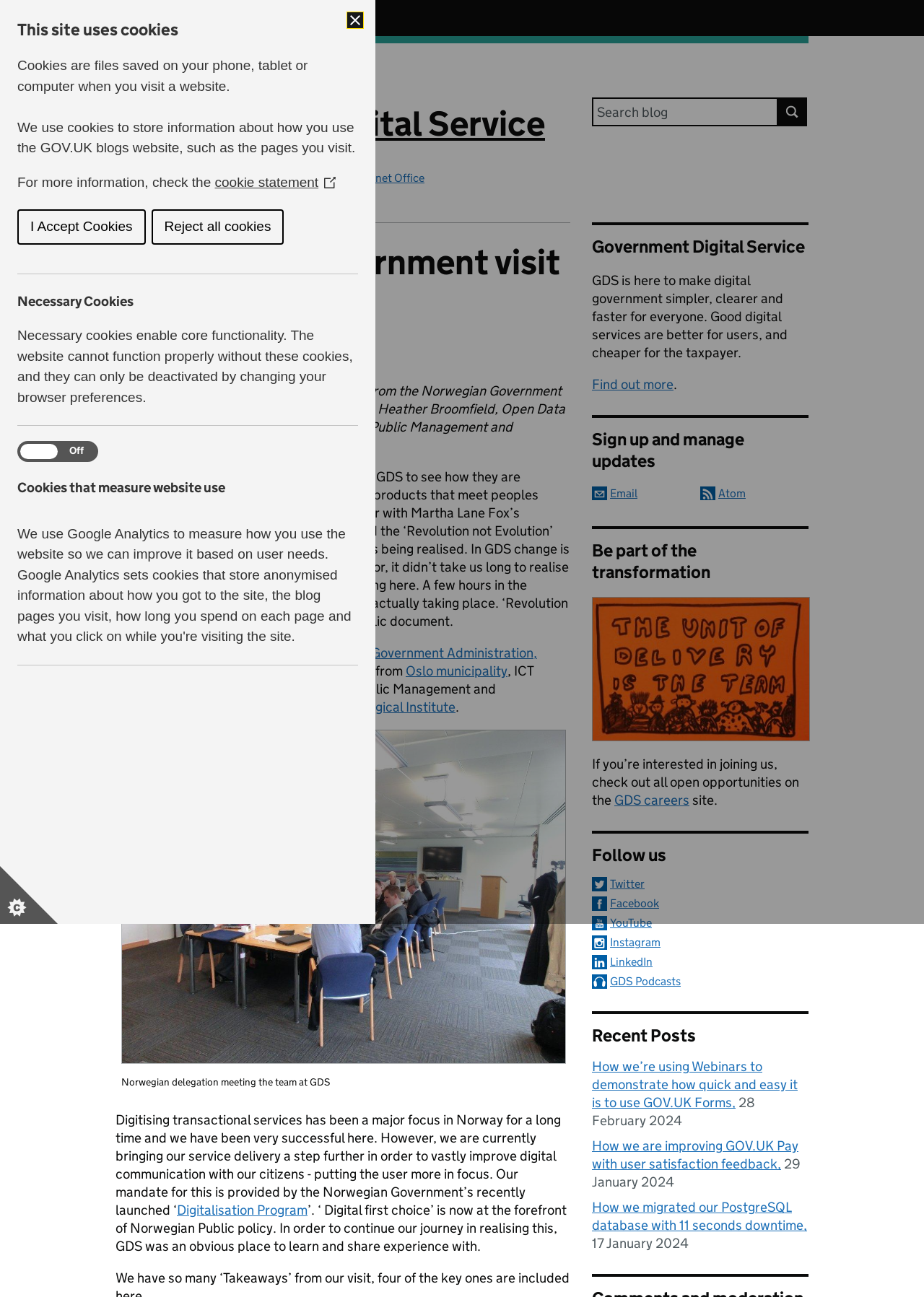Pinpoint the bounding box coordinates of the clickable element needed to complete the instruction: "Sign up and manage updates by email". The coordinates should be provided as four float numbers between 0 and 1: [left, top, right, bottom].

[0.641, 0.375, 0.69, 0.386]